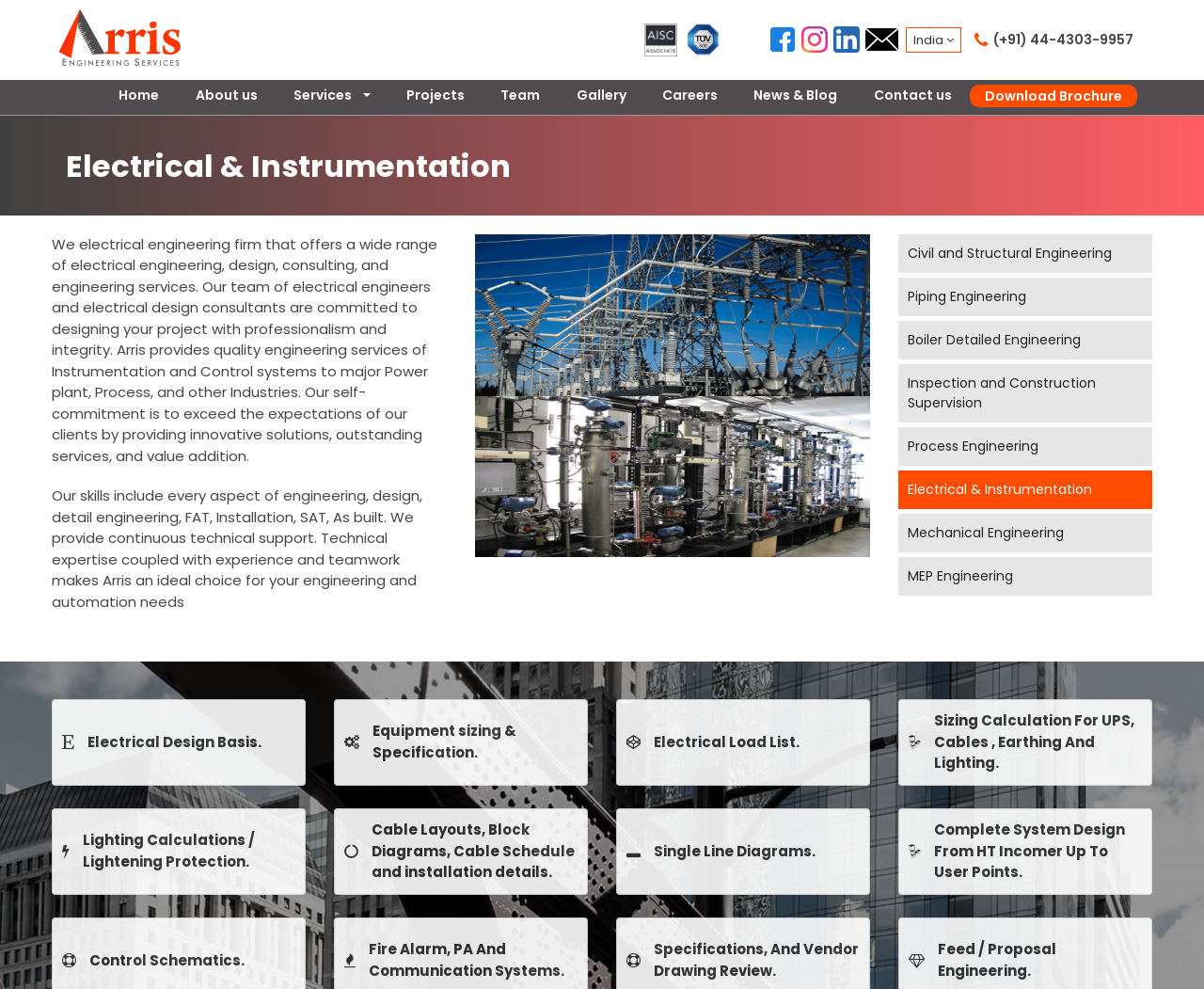Please pinpoint the bounding box coordinates for the region I should click to adhere to this instruction: "Download the Brochure".

[0.805, 0.086, 0.945, 0.109]